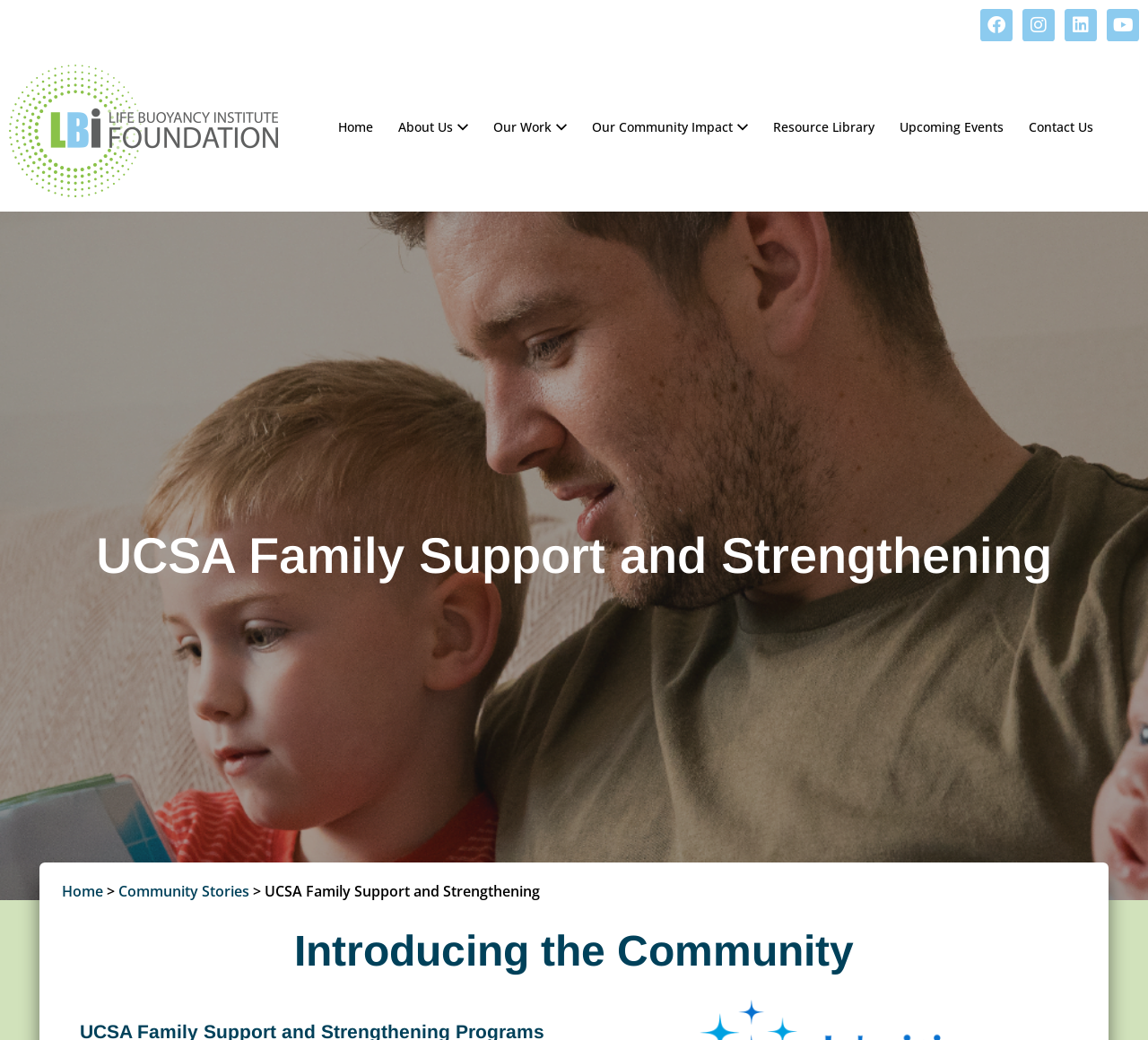Review the image closely and give a comprehensive answer to the question: What is the name of the organization?

I determined the answer by looking at the heading element with the text 'UCSA Family Support and Strengthening' which is likely to be the name of the organization.